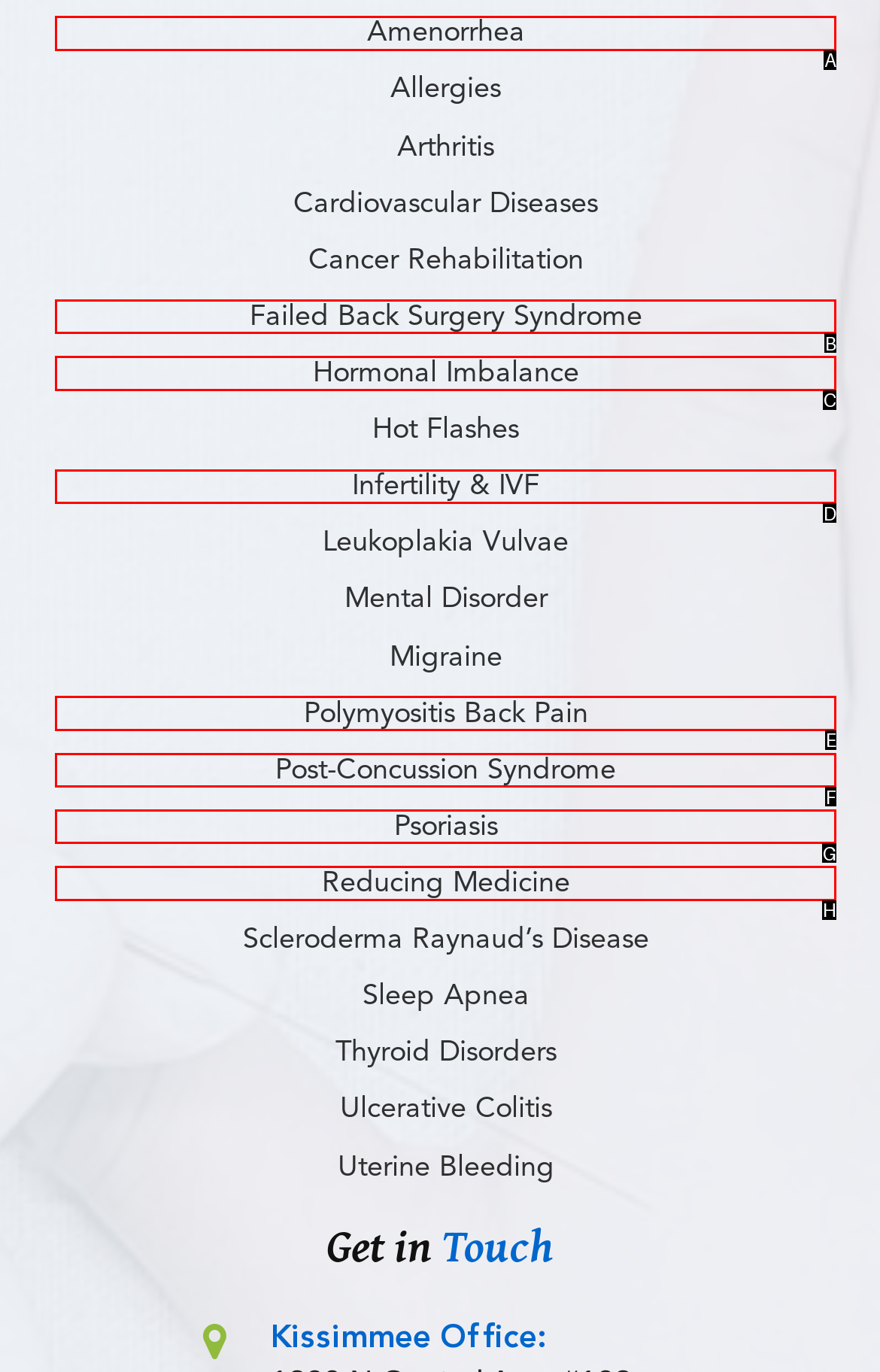Pick the HTML element that should be clicked to execute the task: Click on the link for Amenorrhea
Respond with the letter corresponding to the correct choice.

A